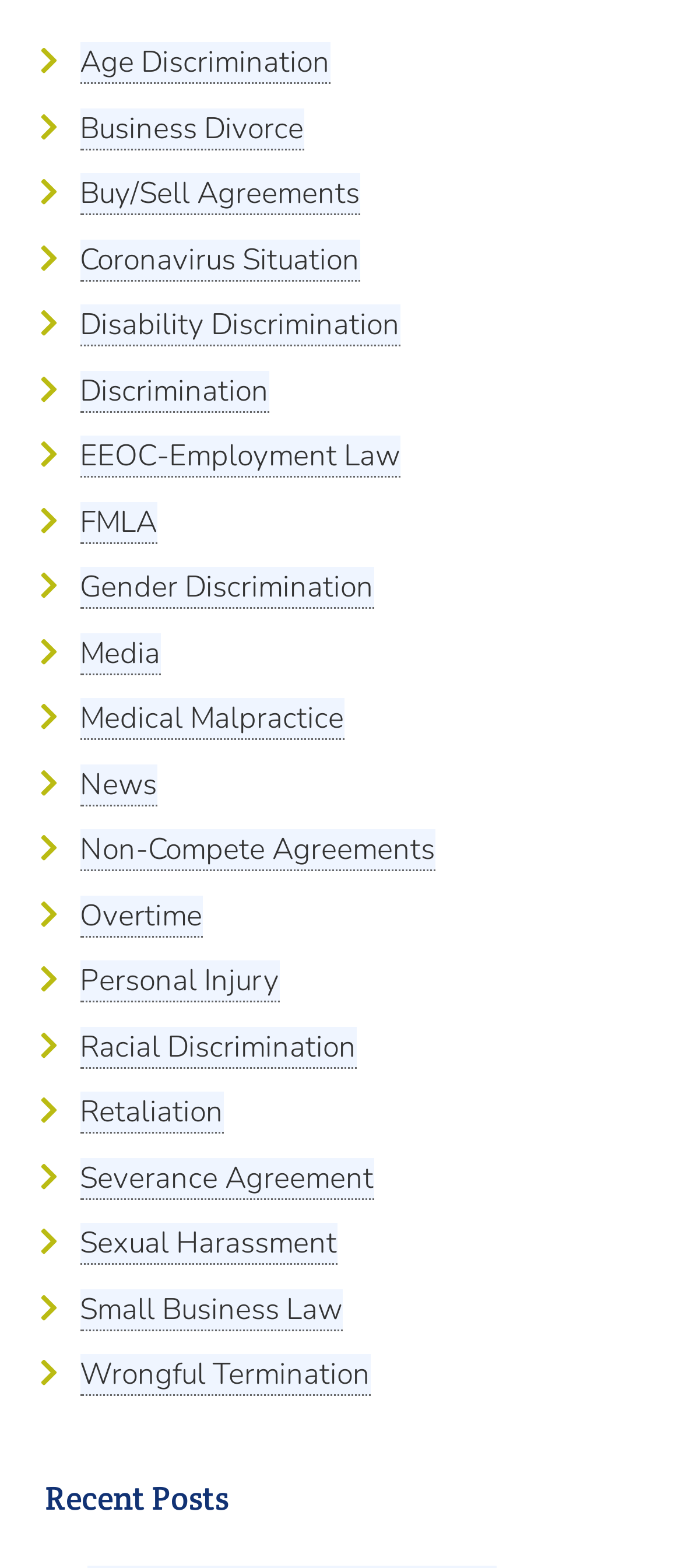Determine the bounding box coordinates for the element that should be clicked to follow this instruction: "Learn about Coronavirus Situation". The coordinates should be given as four float numbers between 0 and 1, in the format [left, top, right, bottom].

[0.117, 0.152, 0.527, 0.179]